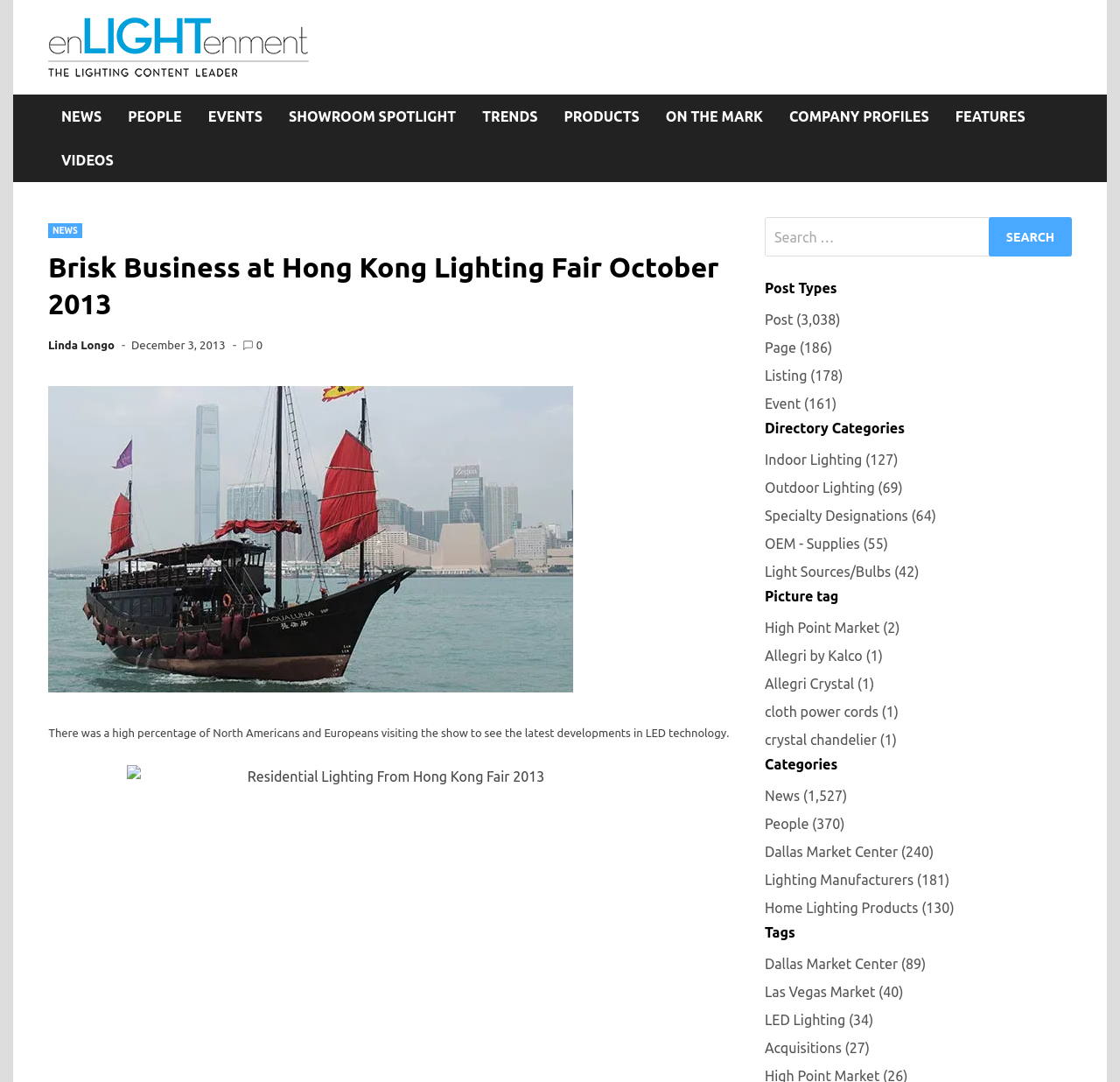Find the bounding box coordinates of the element to click in order to complete this instruction: "Search for something". The bounding box coordinates must be four float numbers between 0 and 1, denoted as [left, top, right, bottom].

[0.683, 0.201, 0.957, 0.237]